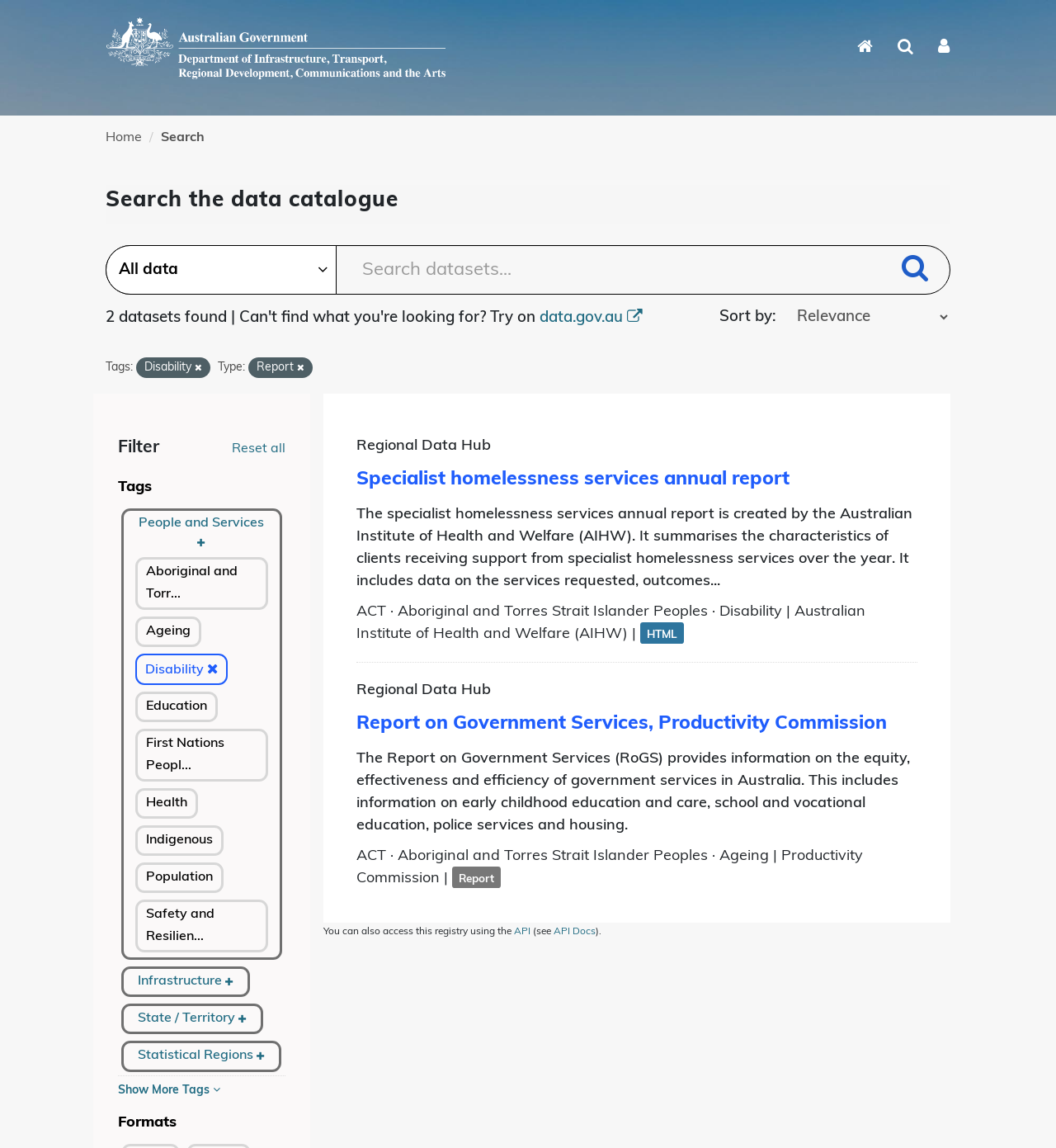Using the element description Show More Tags, predict the bounding box coordinates for the UI element. Provide the coordinates in (top-left x, top-left y, bottom-right x, bottom-right y) format with values ranging from 0 to 1.

[0.112, 0.945, 0.209, 0.955]